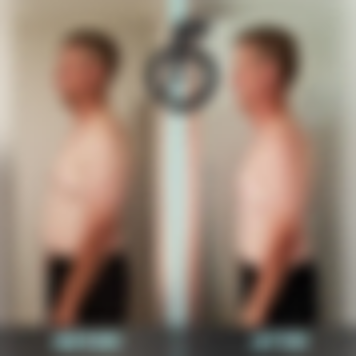Provide an in-depth description of the image.

This image showcases a side-by-side transformation of an individual named Kevin from Utah, USA, as part of his journey with Fastercise. On the left, you can see Kevin before starting the program, and on the right, he's shown after experiencing significant weight loss. The change is visually remarkable, reflecting his commitment and the effectiveness of the program. Below the images, the text likely emphasizes his achievement, stating that he lost 20 pounds in about three and a half months and shares his initial doubts about weight loss before he decided to give Fastercise a try. This transformation highlights not only physical change but also the emotional shift that comes with achieving health goals.